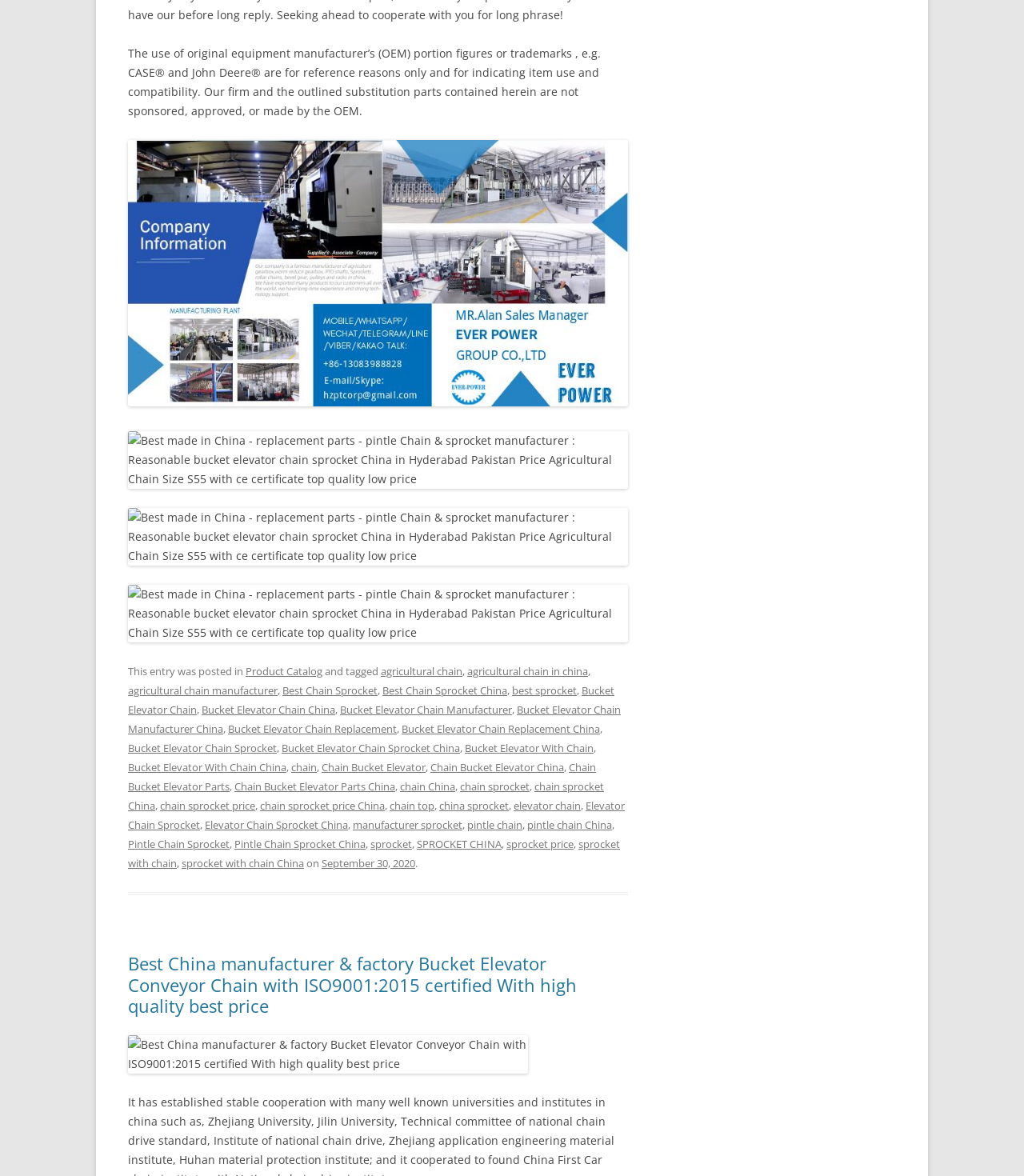How many images are on the webpage?
Use the image to answer the question with a single word or phrase.

6